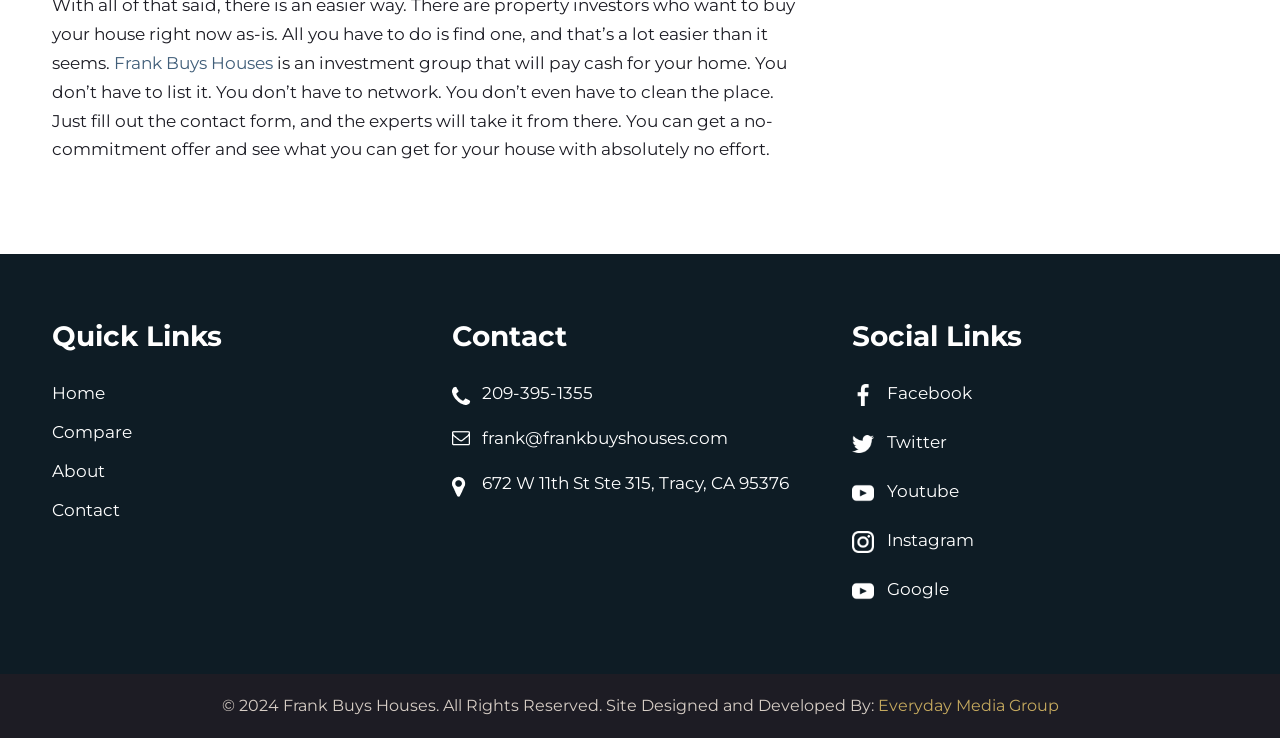Find and specify the bounding box coordinates that correspond to the clickable region for the instruction: "Visit Frank Buys Houses' Facebook page".

[0.666, 0.514, 0.959, 0.553]